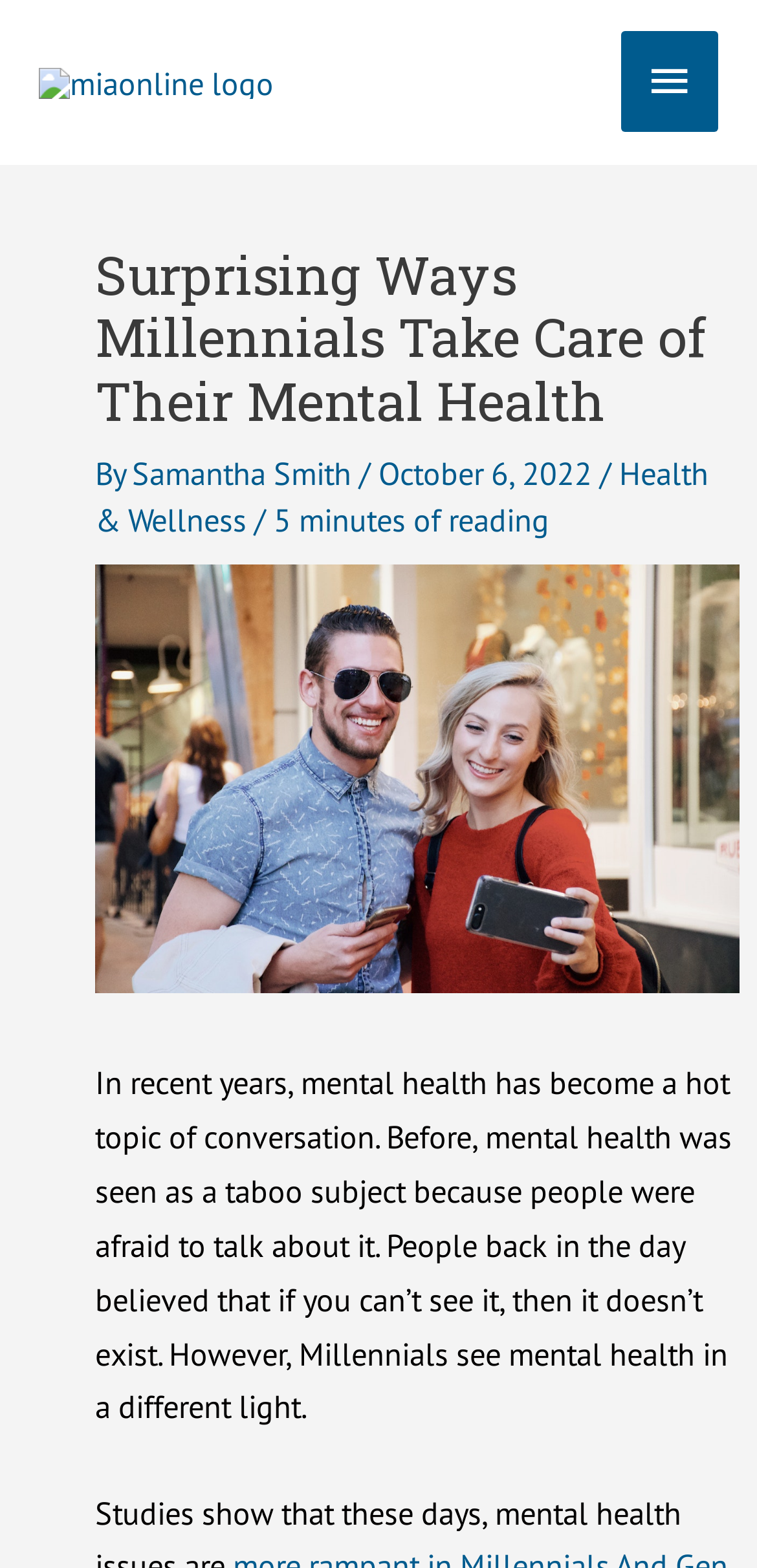How long does it take to read the article?
Please provide a detailed answer to the question.

According to the webpage, the article takes 5 minutes to read, which is indicated by the text '5 minutes of reading' below the byline.